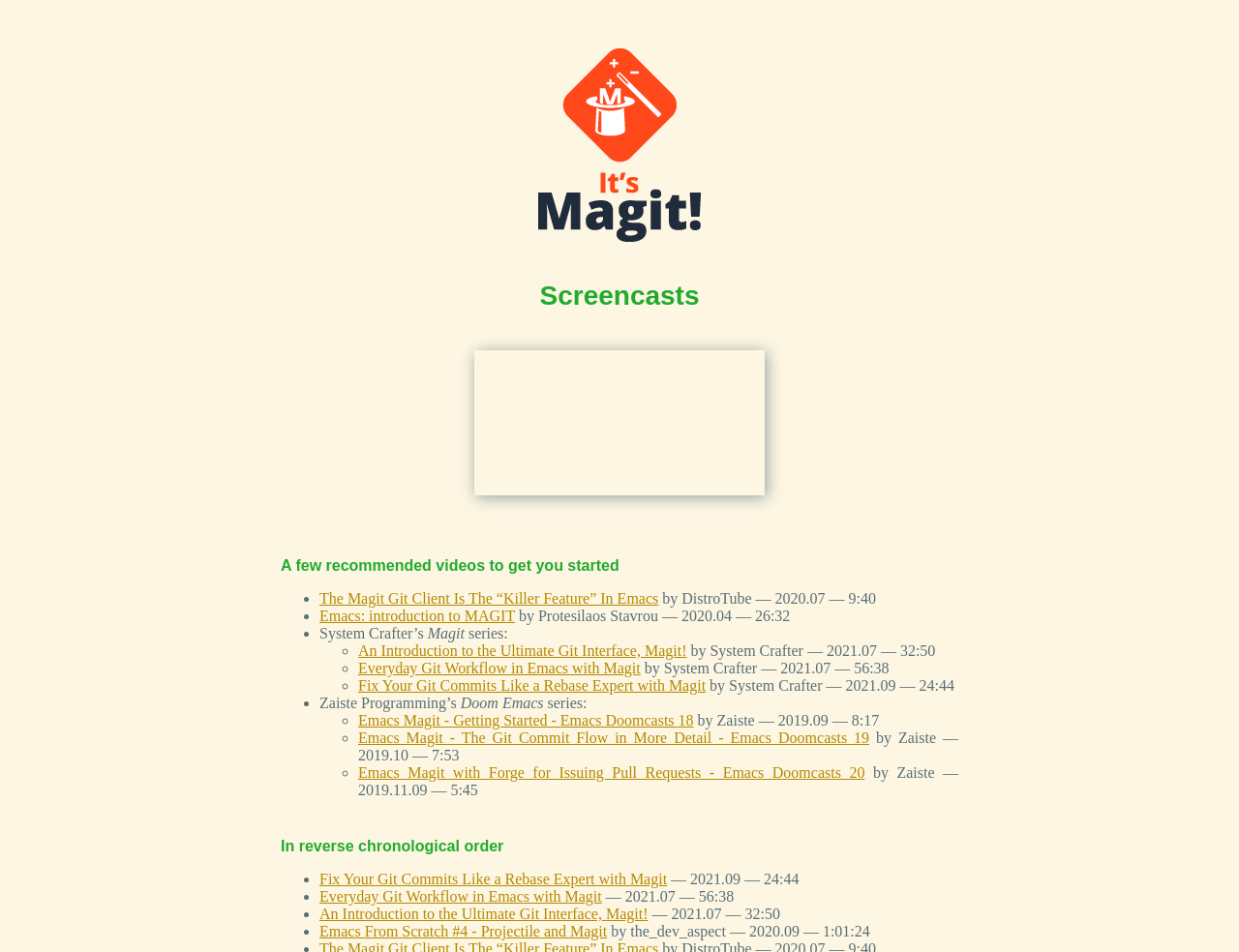Please predict the bounding box coordinates of the element's region where a click is necessary to complete the following instruction: "check out An Introduction to the Ultimate Git Interface, Magit! video". The coordinates should be represented by four float numbers between 0 and 1, i.e., [left, top, right, bottom].

[0.289, 0.675, 0.554, 0.692]